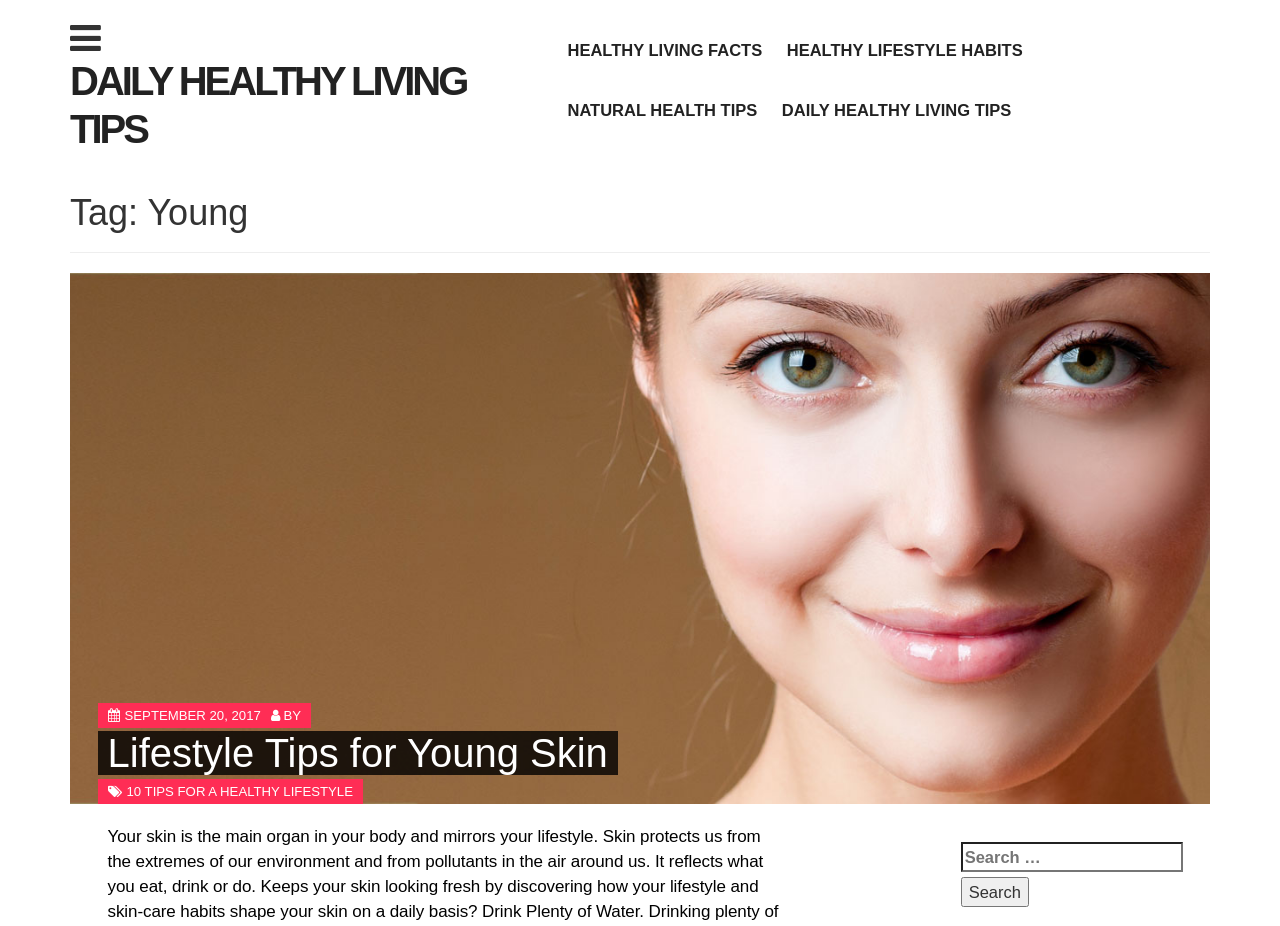Locate the bounding box coordinates of the element that should be clicked to execute the following instruction: "Read 'Lifestyle Tips for Young Skin'".

[0.084, 0.79, 0.475, 0.837]